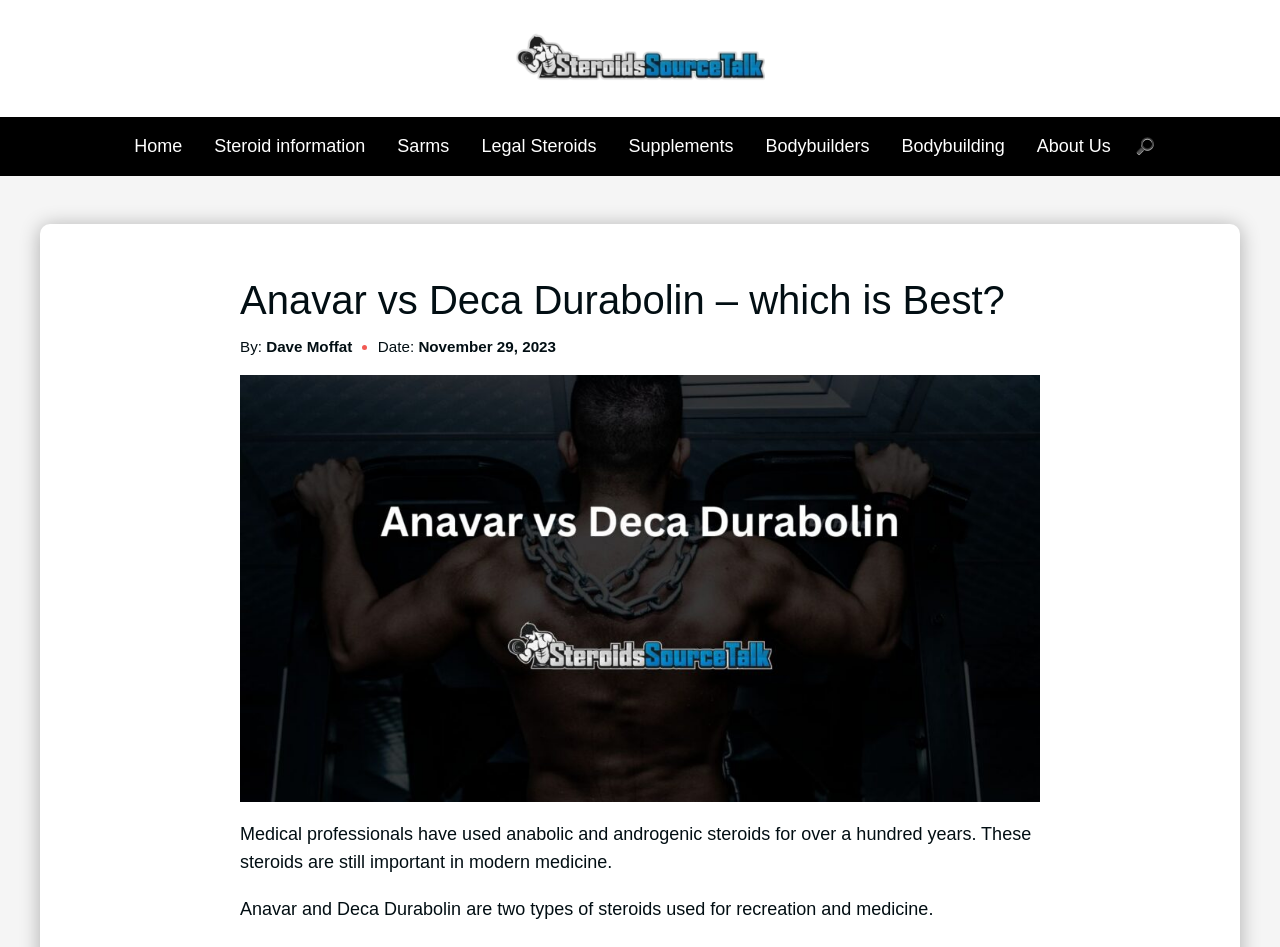Find the bounding box coordinates of the element I should click to carry out the following instruction: "view the image of Anavar vs Deca Durabolin".

[0.188, 0.396, 0.812, 0.846]